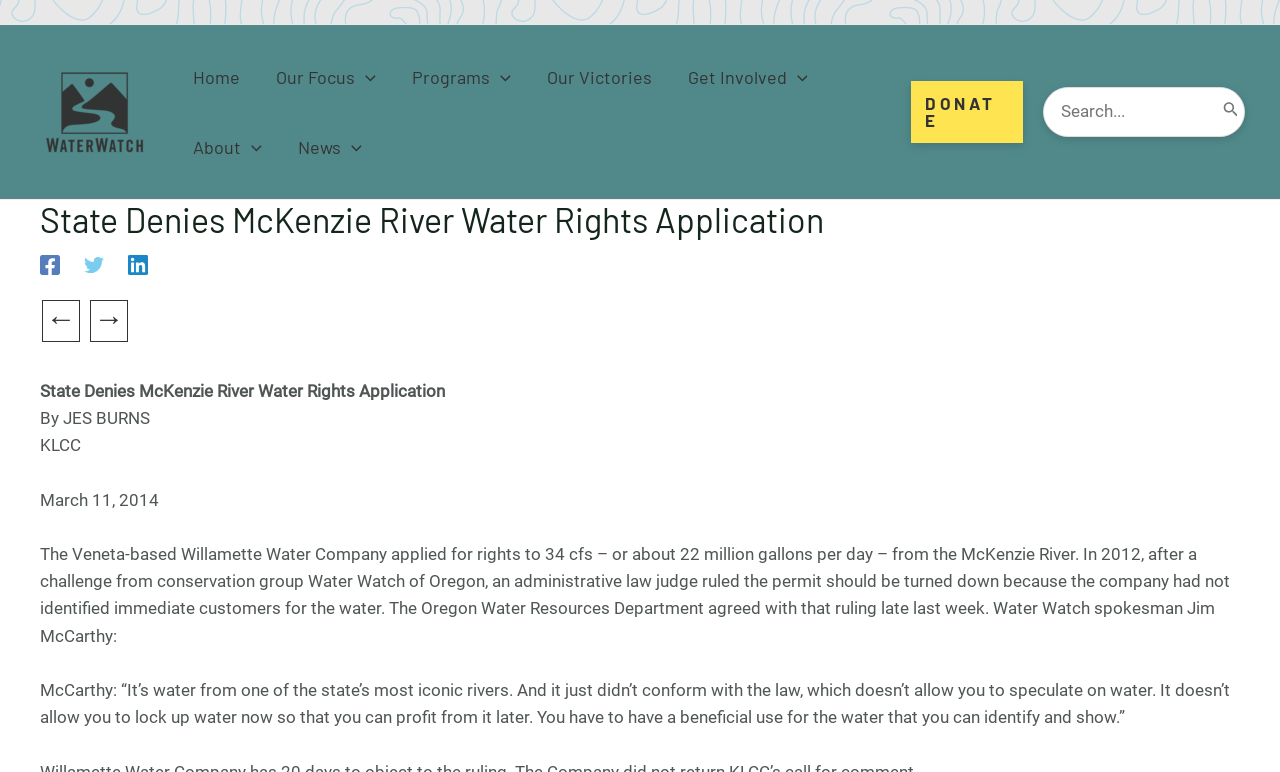Provide a brief response using a word or short phrase to this question:
What is the name of the conservation group that challenged the permit?

Water Watch of Oregon